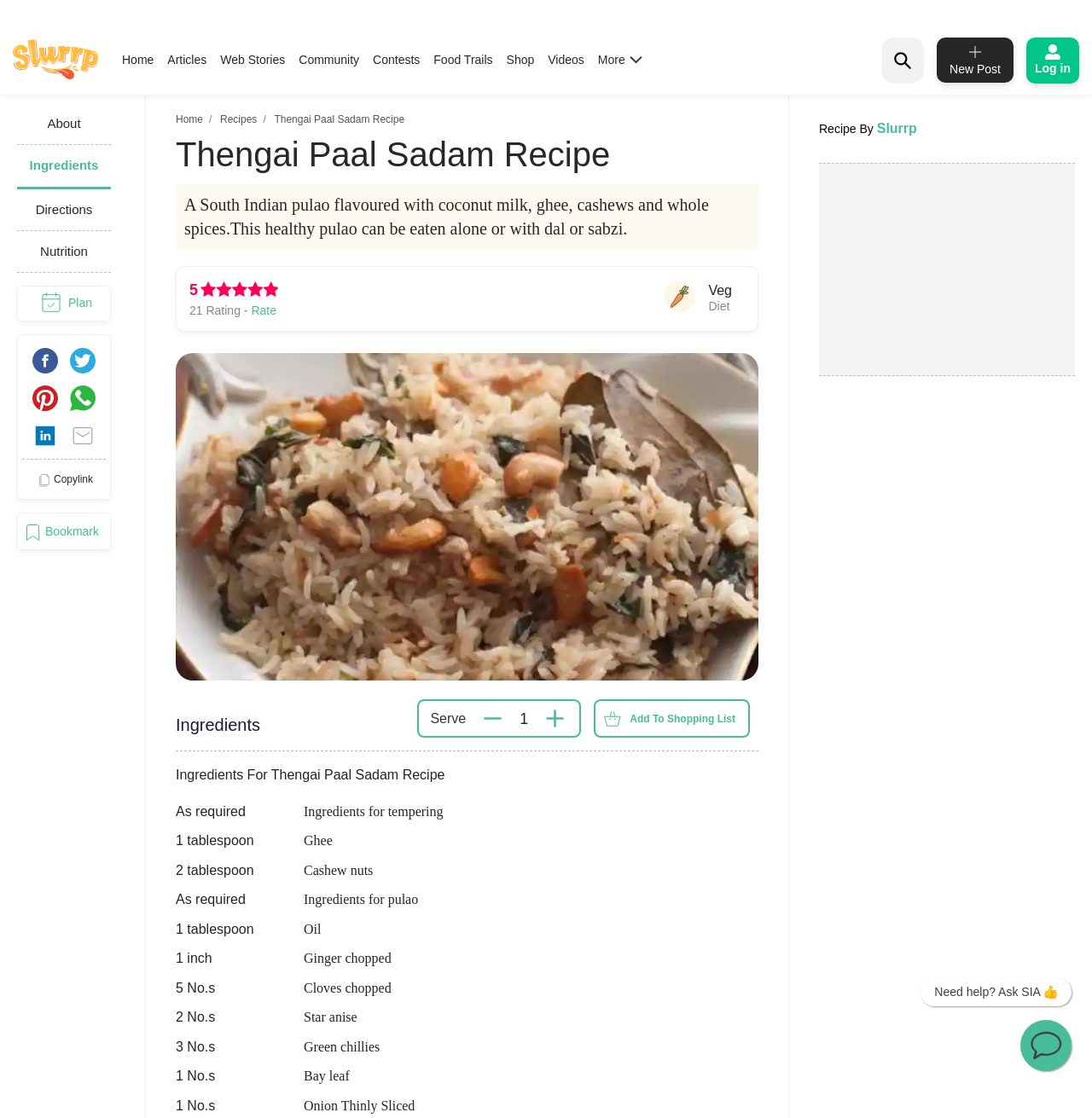Locate the bounding box coordinates of the clickable region necessary to complete the following instruction: "Click on the 'Add To Shopping List' link". Provide the coordinates in the format of four float numbers between 0 and 1, i.e., [left, top, right, bottom].

[0.544, 0.626, 0.687, 0.66]